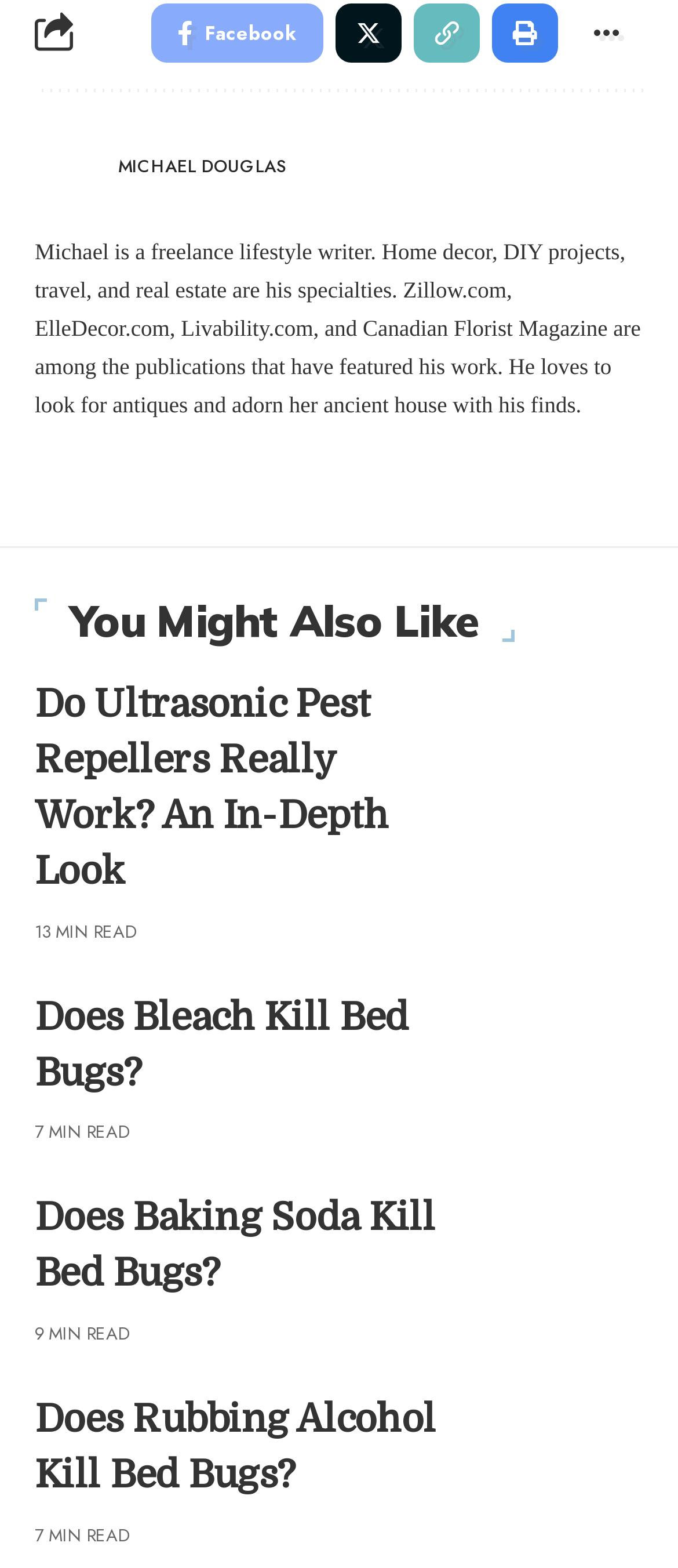Can you provide the bounding box coordinates for the element that should be clicked to implement the instruction: "Share on Facebook"?

[0.223, 0.002, 0.477, 0.04]